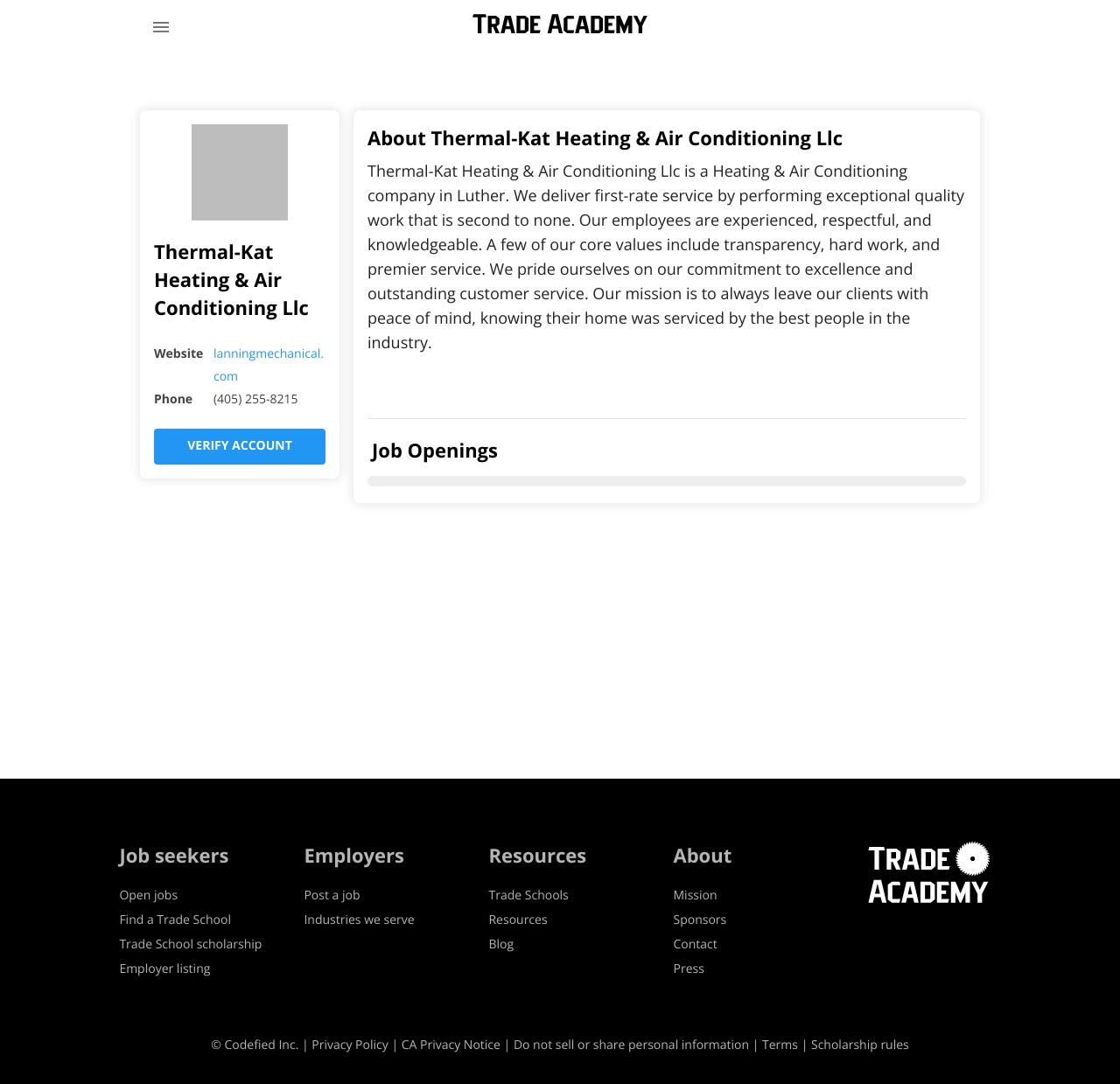Locate the bounding box coordinates of the element's region that should be clicked to carry out the following instruction: "Click the 'VERIFY ACCOUNT' button". The coordinates need to be four float numbers between 0 and 1, i.e., [left, top, right, bottom].

[0.138, 0.395, 0.291, 0.428]